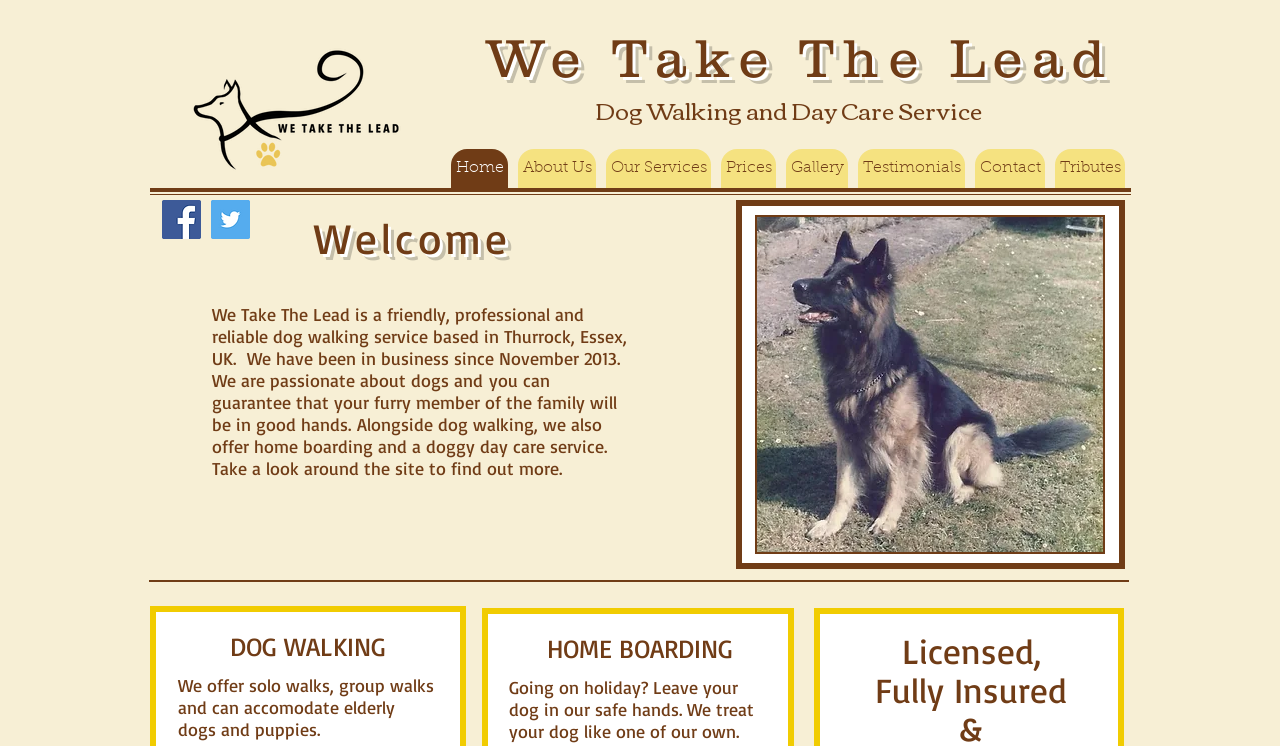Please answer the following question as detailed as possible based on the image: 
What service is offered by We Take The Lead?

Based on the heading 'Dog Walking and Day Care Service' and the description 'We Take The Lead is a friendly, professional and reliable dog walking service...', it can be inferred that We Take The Lead offers dog walking and day care services.